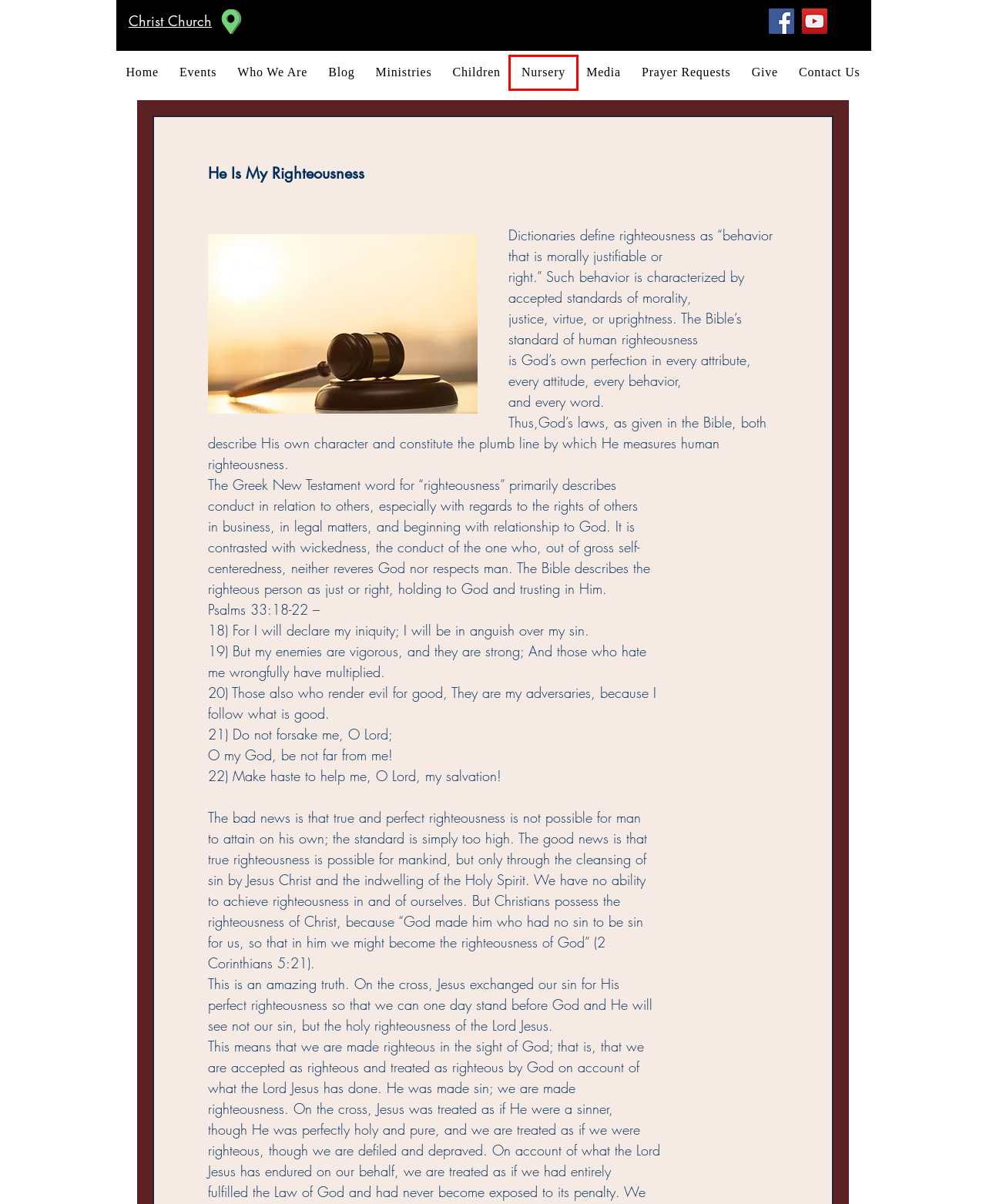Analyze the screenshot of a webpage featuring a red rectangle around an element. Pick the description that best fits the new webpage after interacting with the element inside the red bounding box. Here are the candidates:
A. Children | Christ Church
B. Christ Church | Media
C. Christ Church | Online Giving
D. Nursery | Christ Church
E. Christ Church | Prayer Requests
F. Events | Christ Church
G. Contact Us | Christ Church
H. Ministries | Christ Church

D